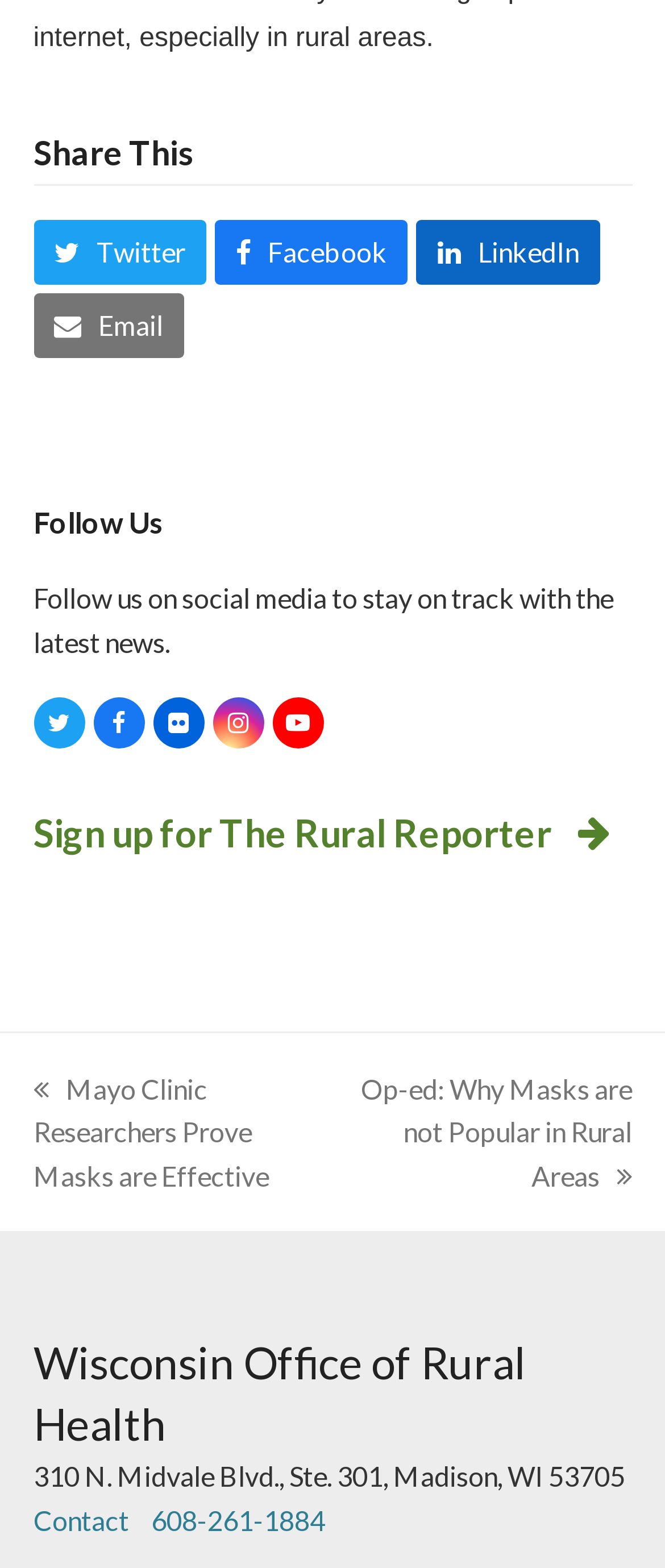Please identify the bounding box coordinates of the element that needs to be clicked to execute the following command: "Sign up for The Rural Reporter". Provide the bounding box using four float numbers between 0 and 1, formatted as [left, top, right, bottom].

[0.05, 0.517, 0.914, 0.546]